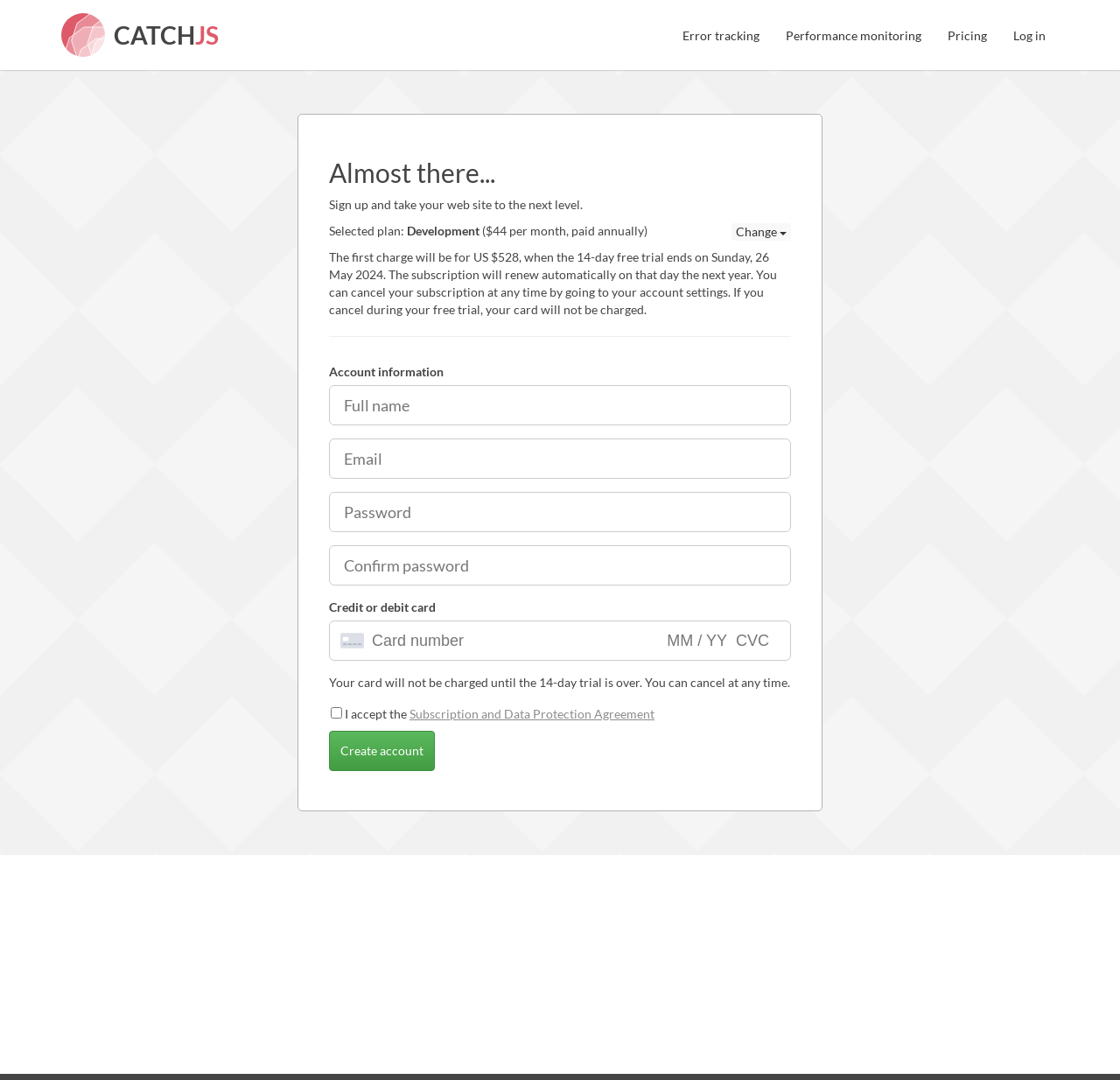Identify the bounding box coordinates of the element that should be clicked to fulfill this task: "Select a plan". The coordinates should be provided as four float numbers between 0 and 1, i.e., [left, top, right, bottom].

[0.653, 0.207, 0.706, 0.223]